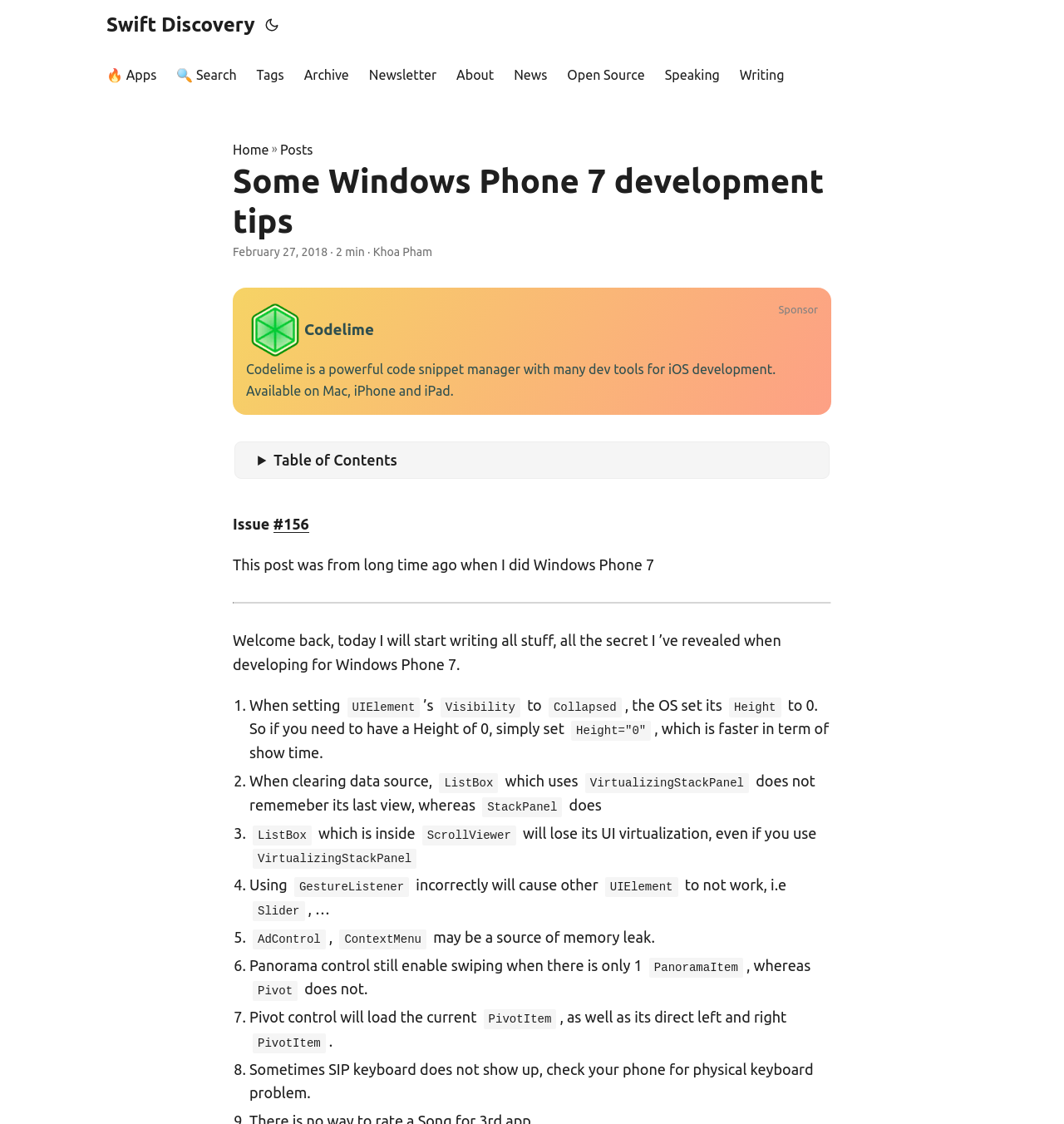Find the bounding box coordinates of the clickable area that will achieve the following instruction: "Click on the 'Issue #156' link".

[0.257, 0.459, 0.291, 0.474]